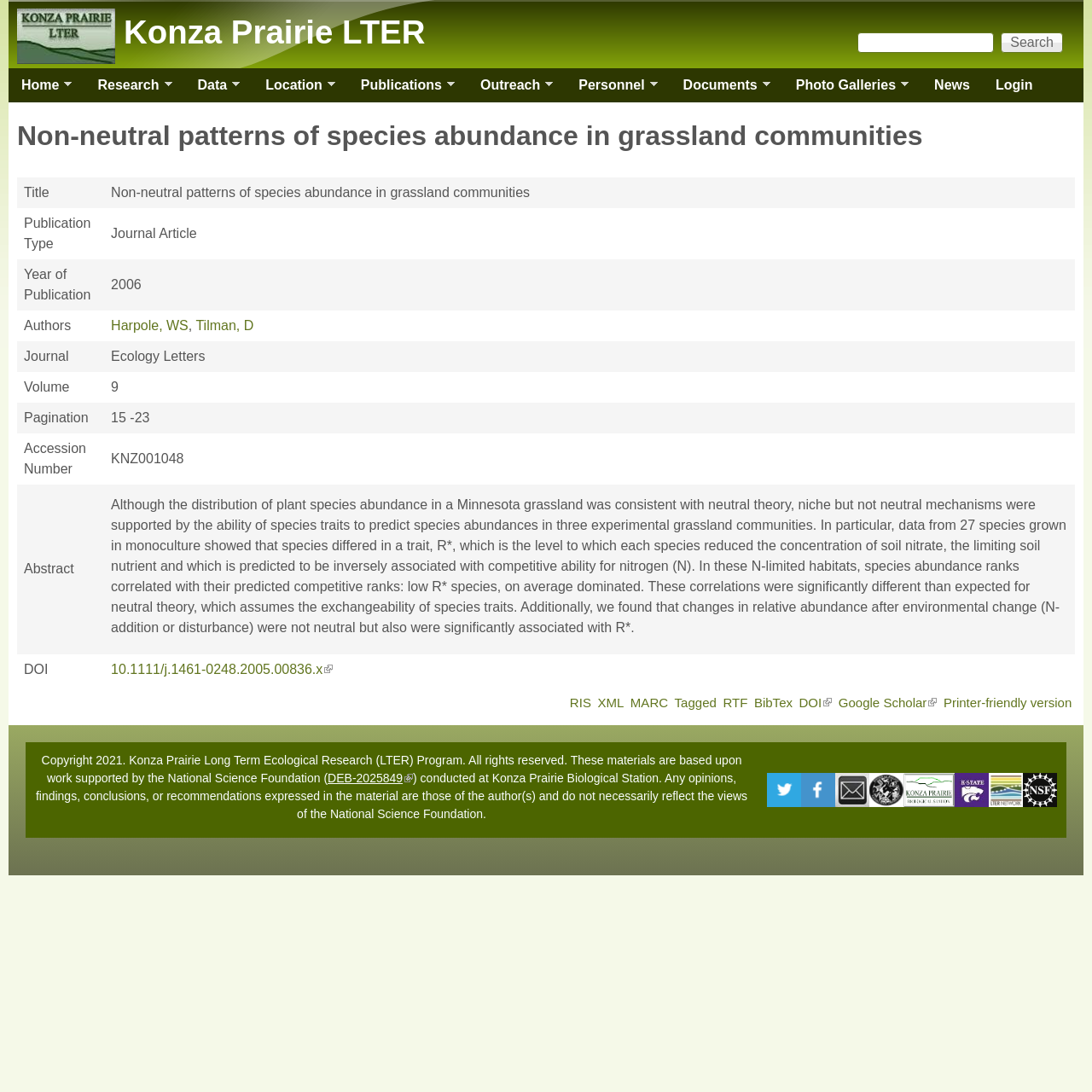What type of publication is being described?
Use the information from the screenshot to give a comprehensive response to the question.

The table on the webpage lists various details about a publication, including the title, authors, journal, and volume. One of the rows in the table has a header 'Publication Type' and the corresponding cell contains the text 'Journal Article', indicating that the publication being described is a journal article.